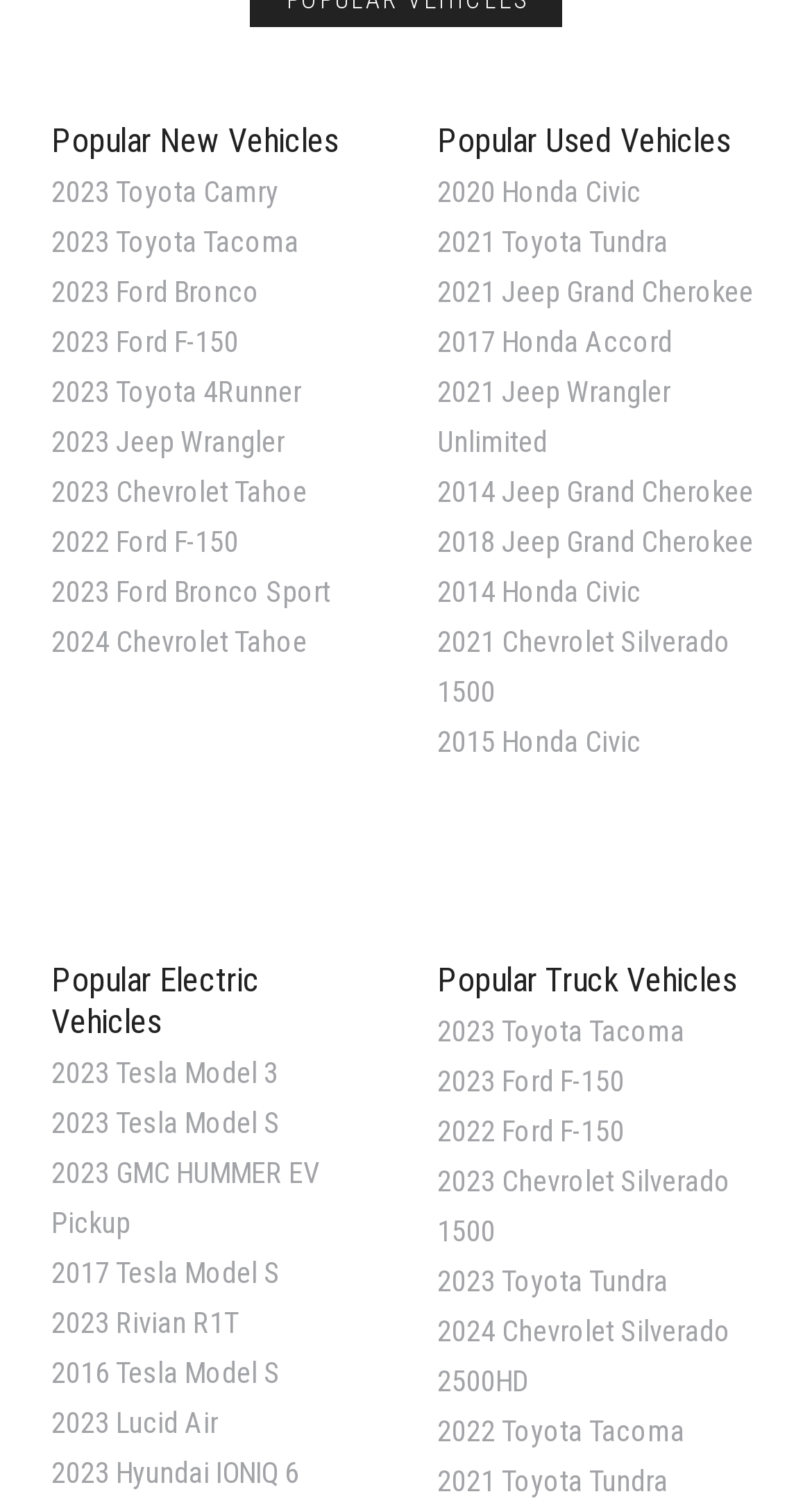Find the bounding box coordinates of the UI element according to this description: "2014 Honda Civic".

[0.538, 0.381, 0.79, 0.403]